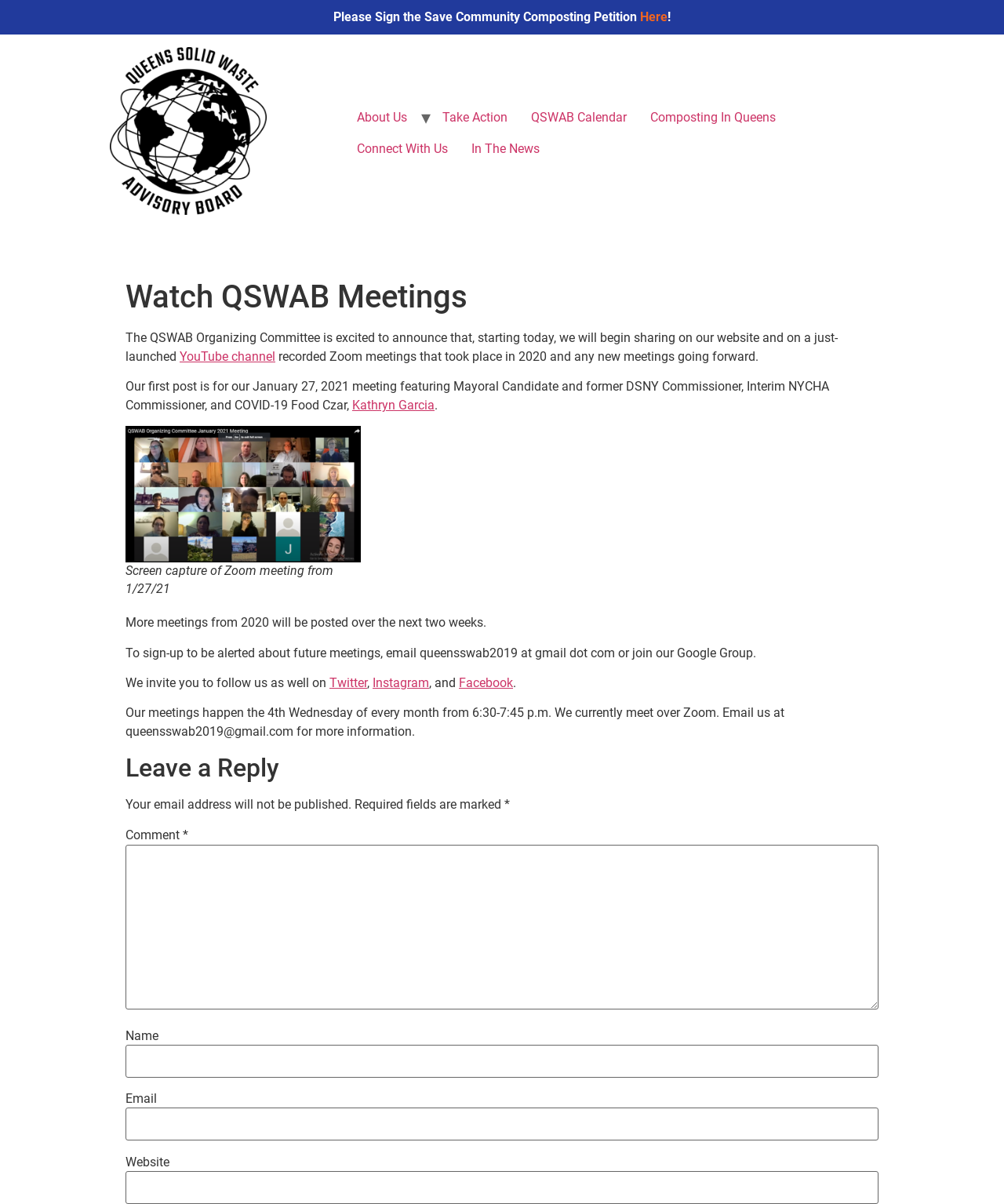Please determine the bounding box coordinates of the section I need to click to accomplish this instruction: "Watch QSWAB Meetings".

[0.125, 0.231, 0.875, 0.262]